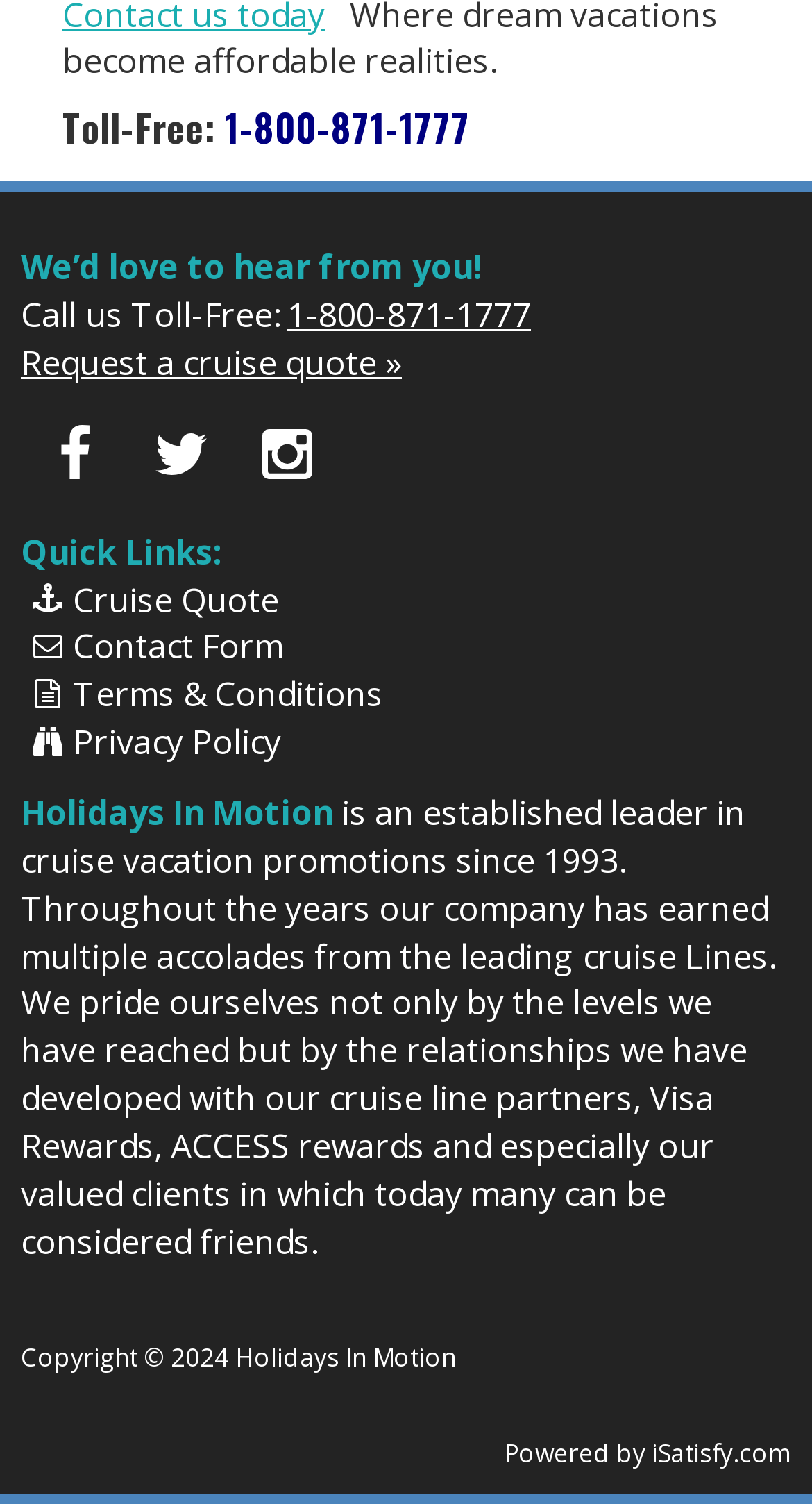What year is the copyright for?
Answer briefly with a single word or phrase based on the image.

2024